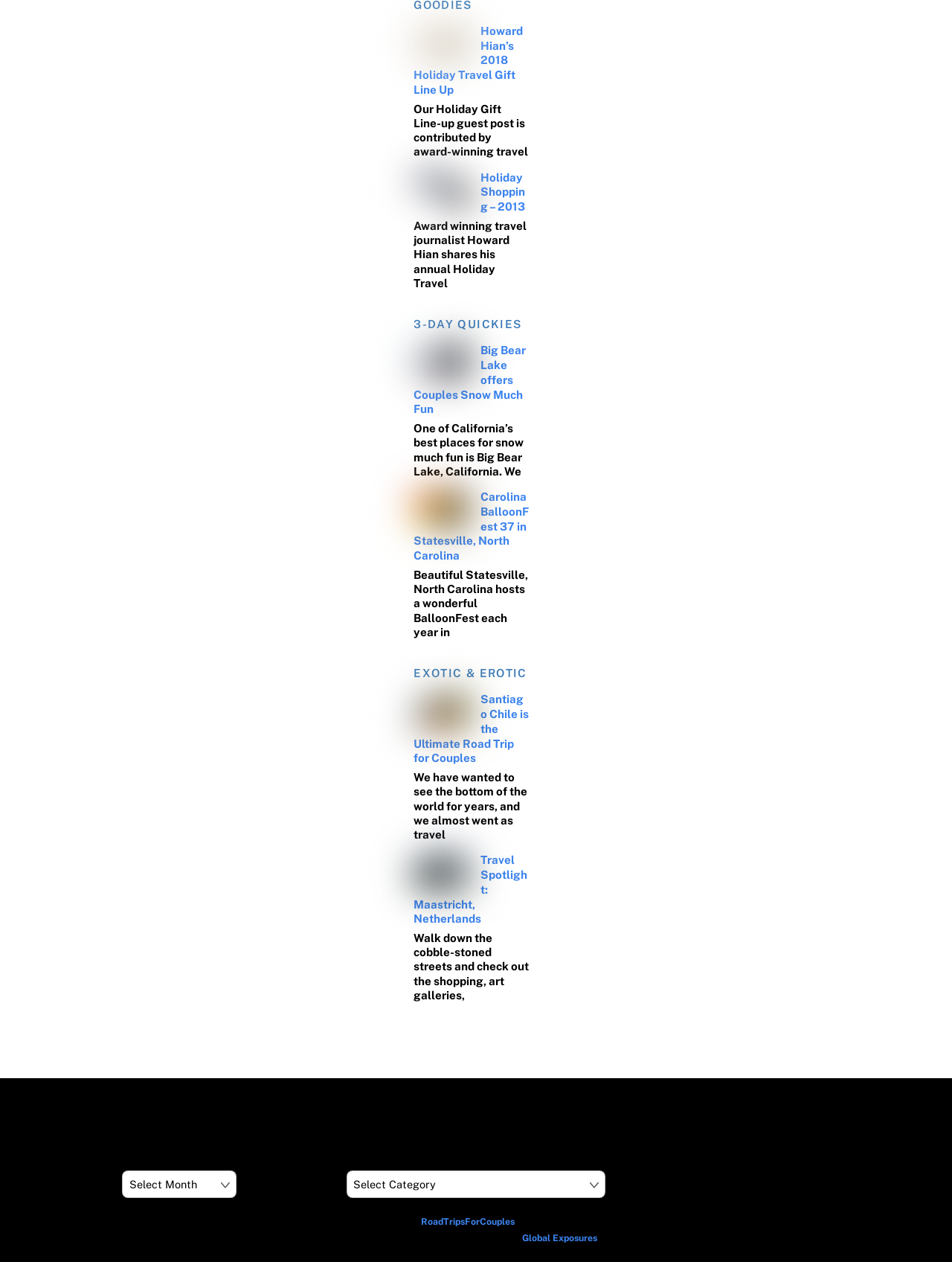Identify the bounding box coordinates for the UI element mentioned here: "Global Exposures". Provide the coordinates as four float values between 0 and 1, i.e., [left, top, right, bottom].

[0.548, 0.976, 0.627, 0.985]